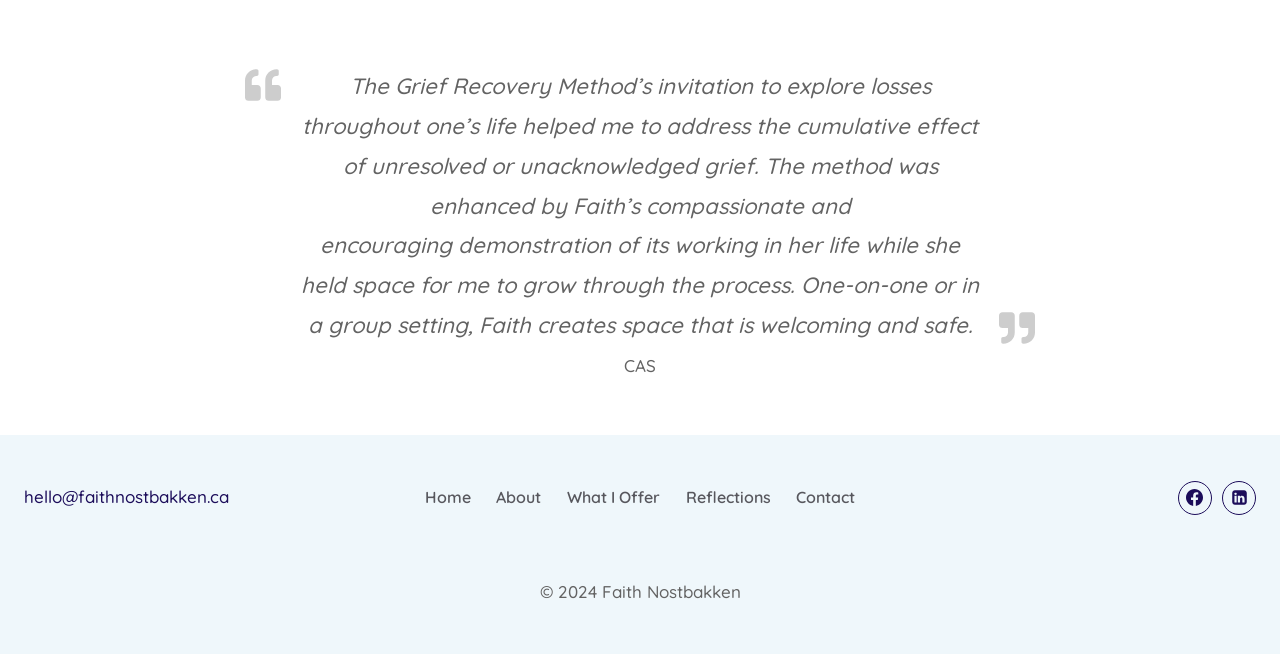Determine the bounding box coordinates of the UI element described by: "What I Offer".

[0.433, 0.731, 0.526, 0.79]